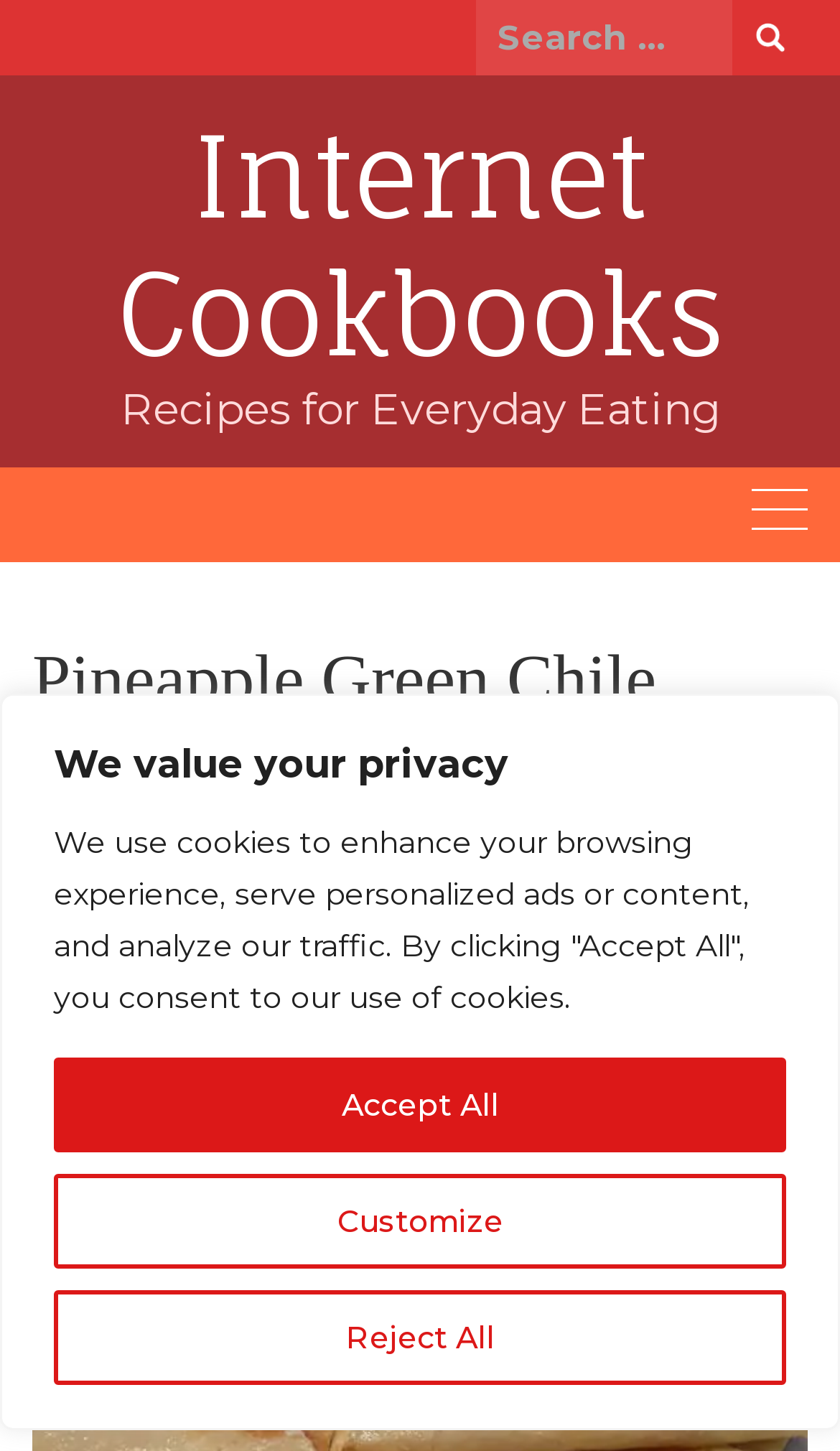Specify the bounding box coordinates of the region I need to click to perform the following instruction: "click on the QUESADILLA link". The coordinates must be four float numbers in the range of 0 to 1, i.e., [left, top, right, bottom].

[0.526, 0.603, 0.731, 0.625]